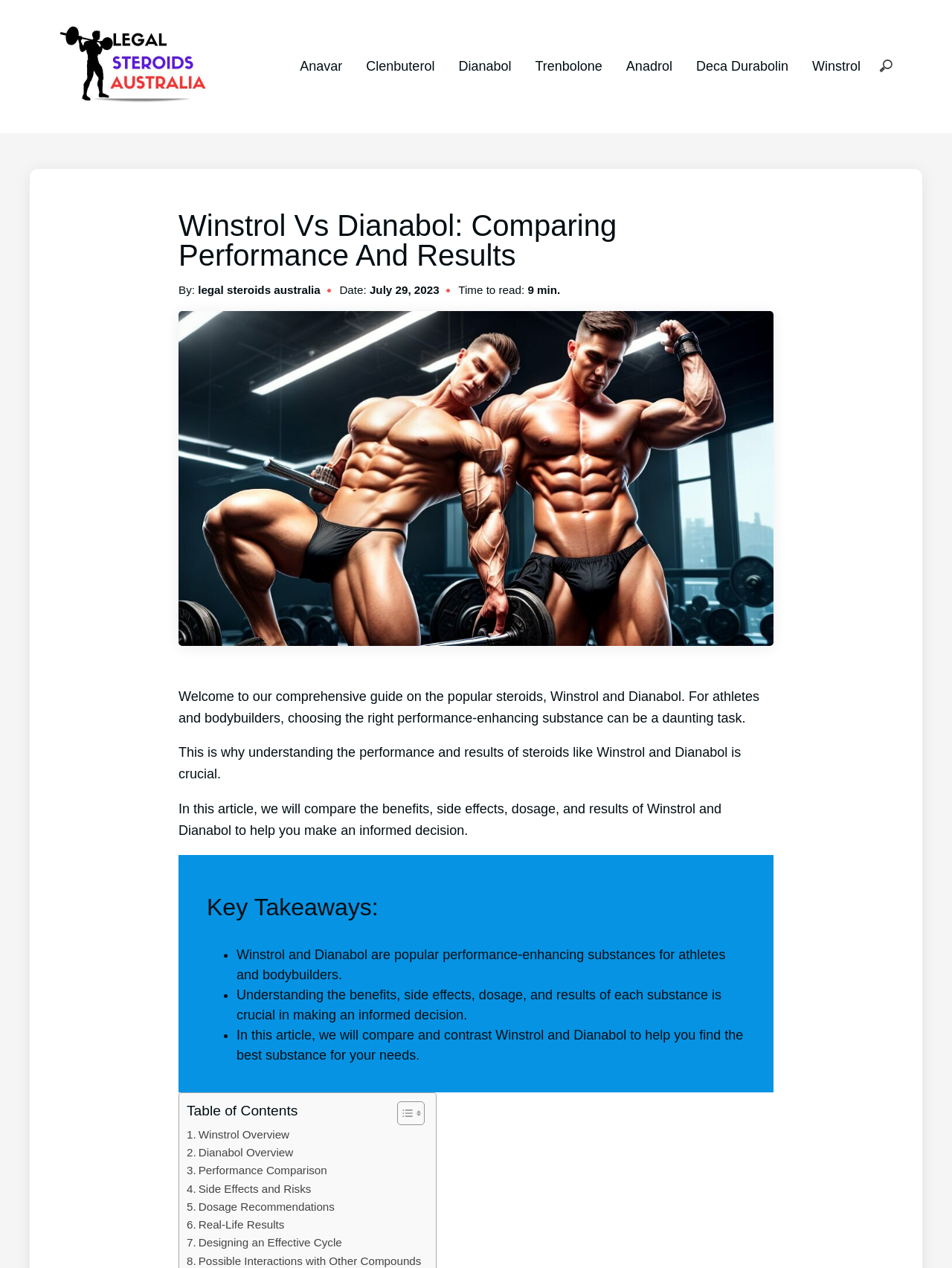What is the purpose of the article?
Answer the question using a single word or phrase, according to the image.

To compare Winstrol and Dianabol